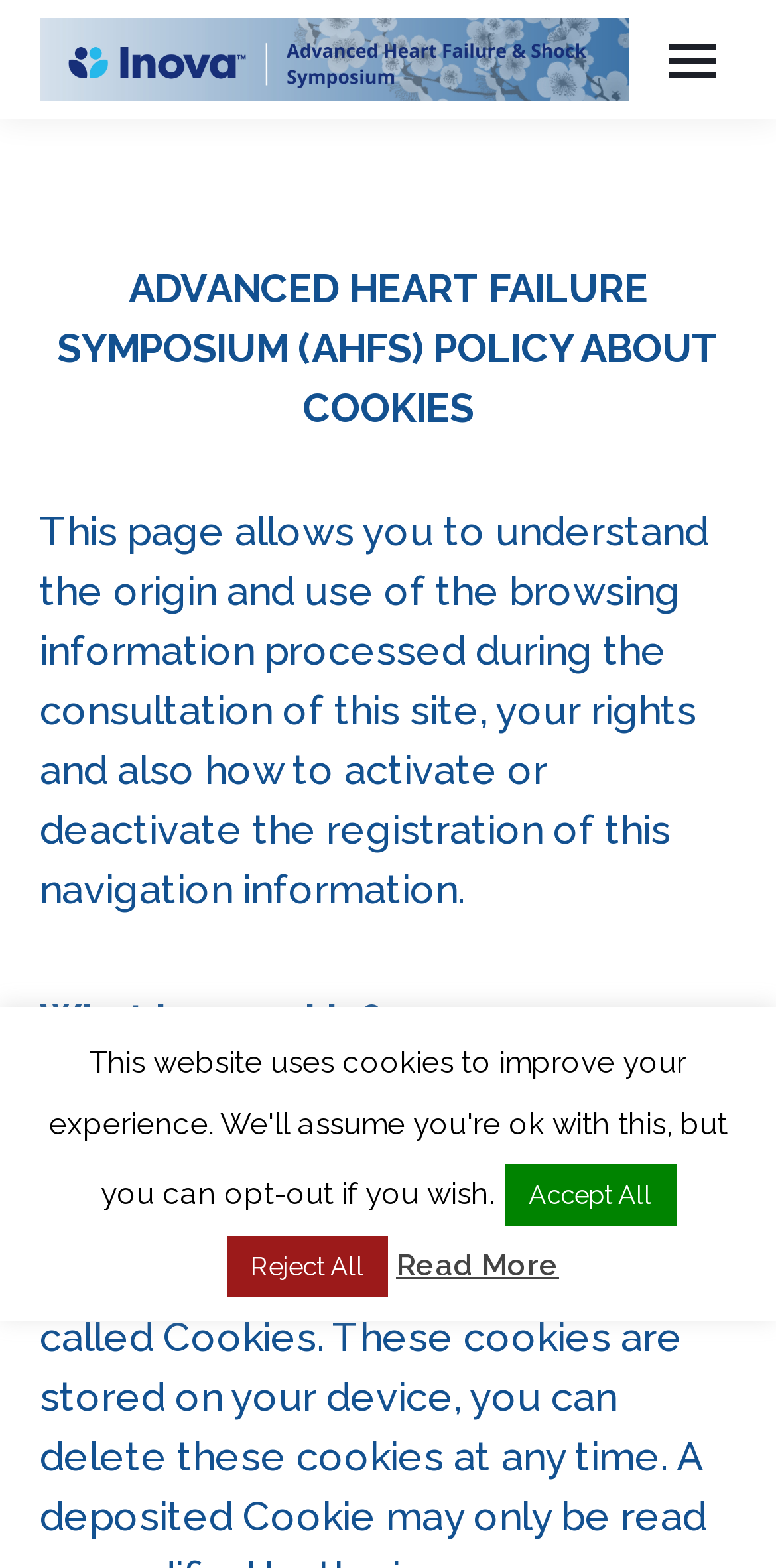Identify and provide the bounding box coordinates of the UI element described: "Reject All". The coordinates should be formatted as [left, top, right, bottom], with each number being a float between 0 and 1.

[0.292, 0.788, 0.5, 0.827]